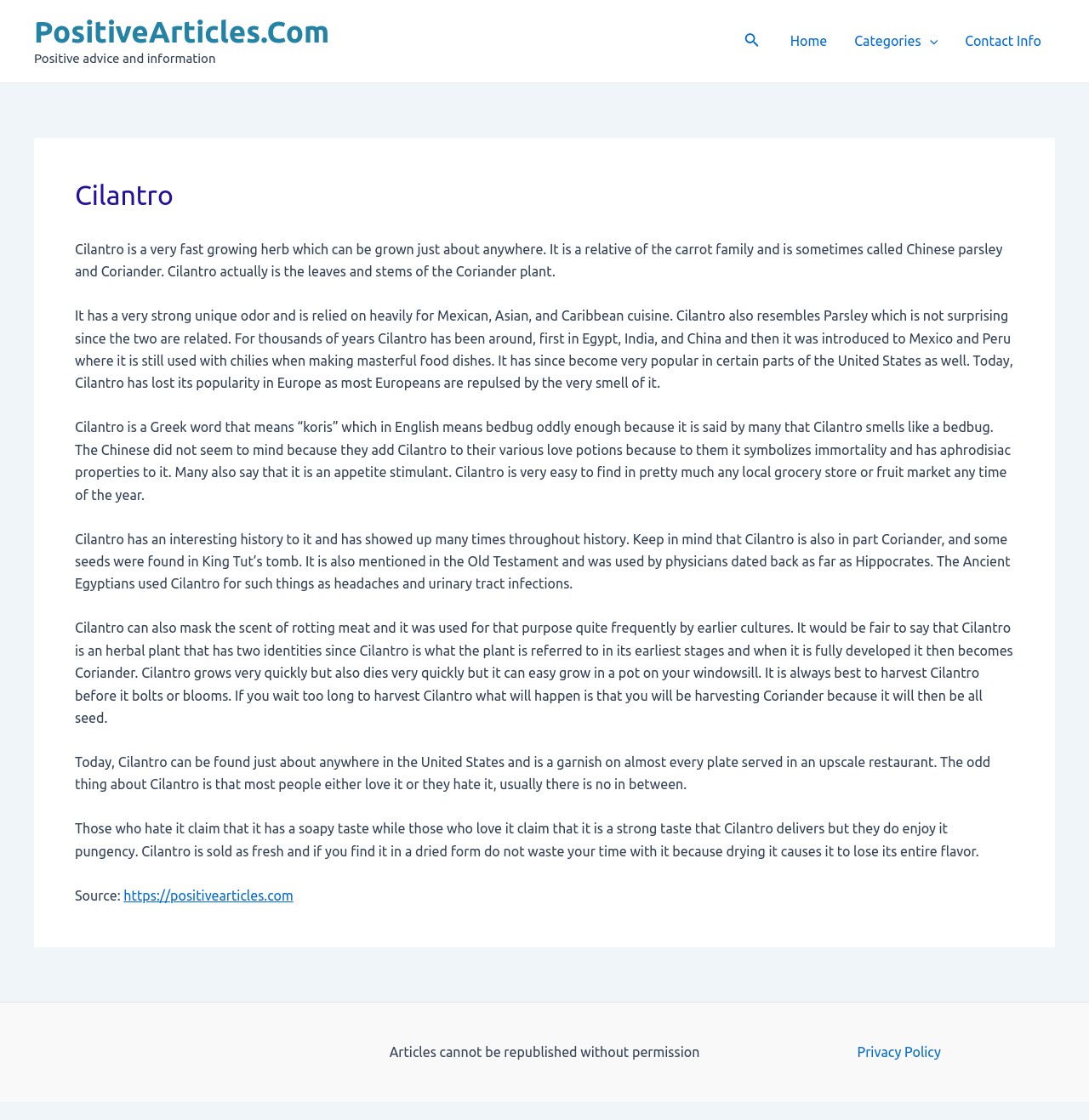What is the purpose of Cilantro in ancient cultures?
Ensure your answer is thorough and detailed.

I found this information by reading the article, which mentions that the Chinese added Cilantro to their love potions because it symbolizes immortality and has aphrodisiac properties, and that it is also said to be an appetite stimulant.